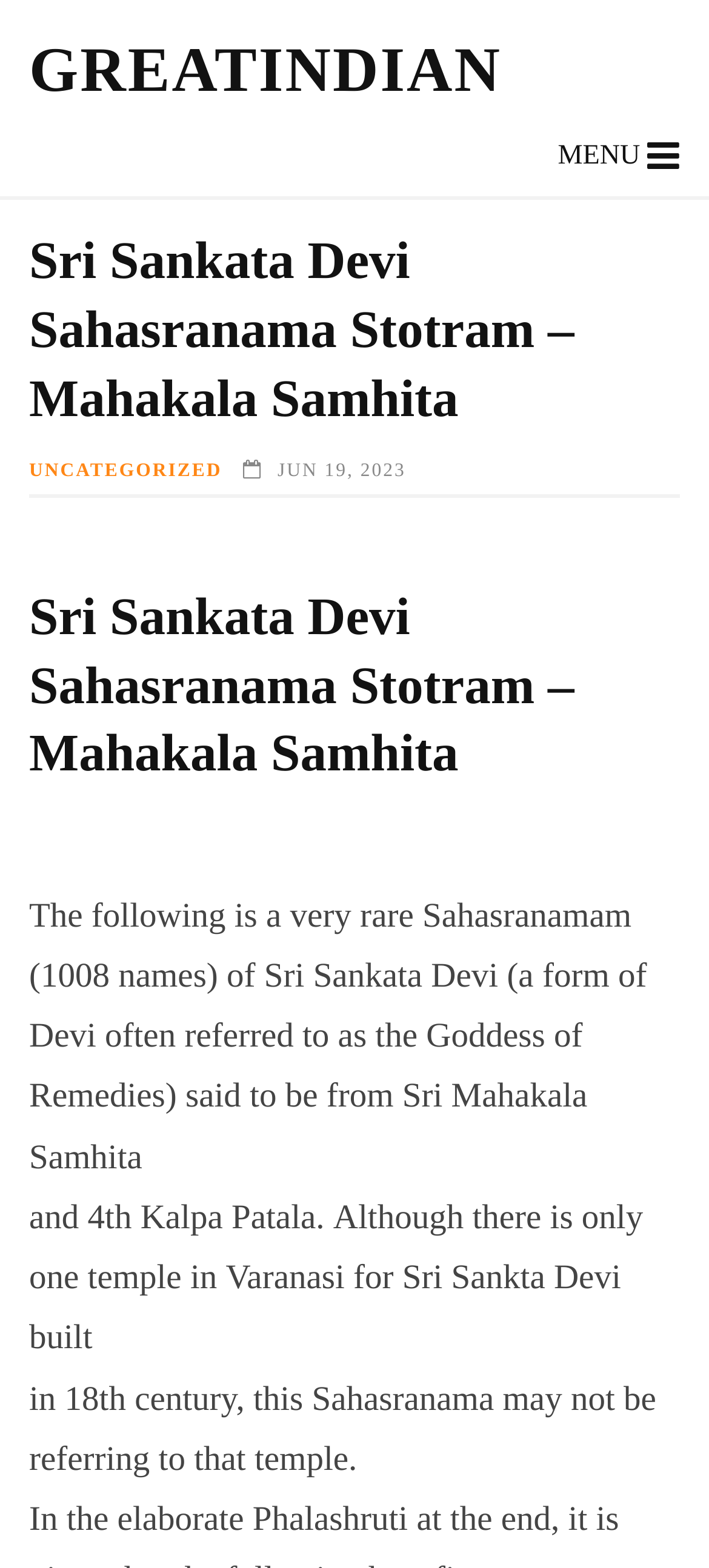Find the bounding box of the web element that fits this description: "GreatIndian".

[0.041, 0.022, 0.708, 0.067]